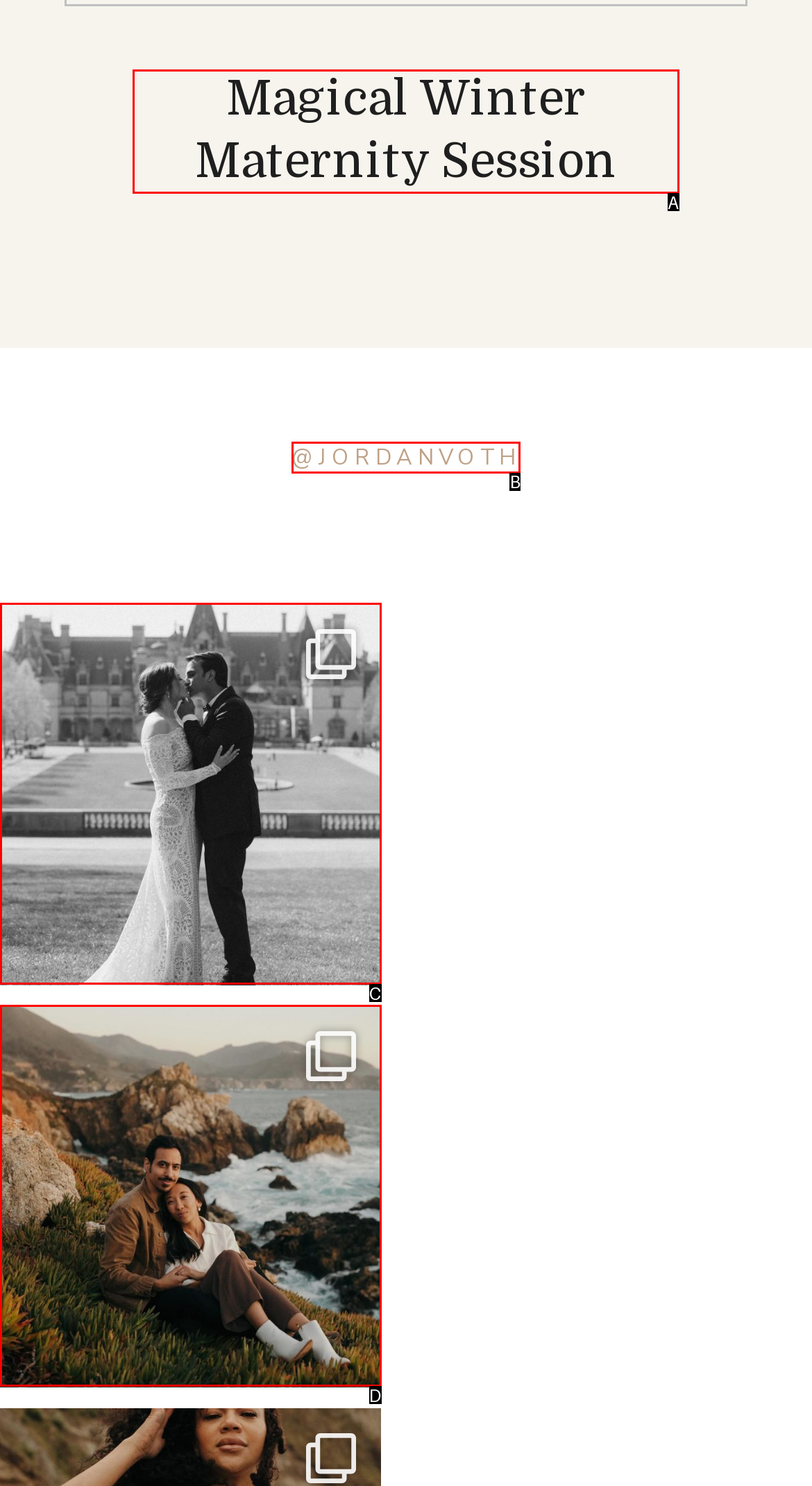Which HTML element fits the description: @JORDANVOTH? Respond with the letter of the appropriate option directly.

B